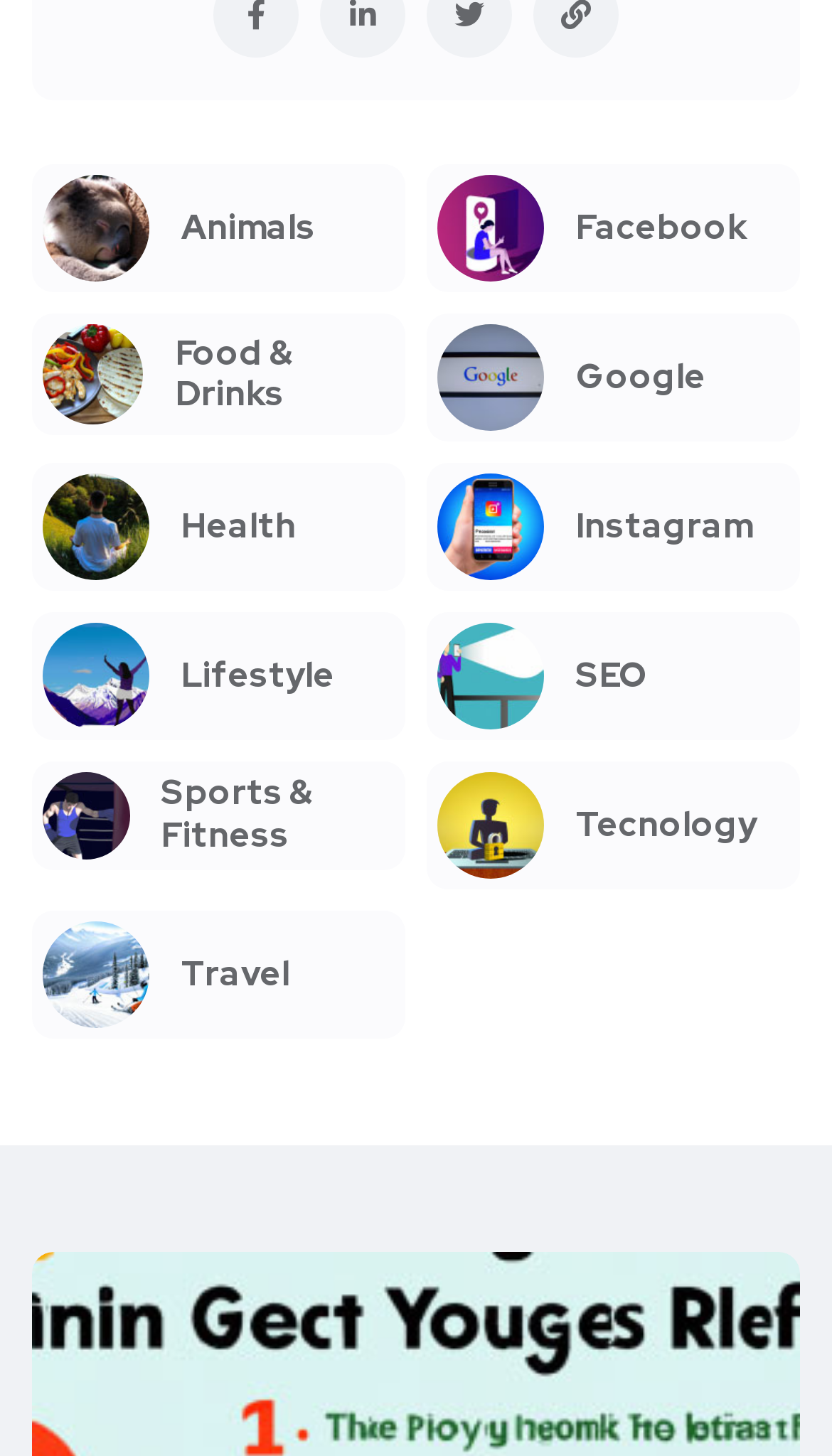Find the bounding box coordinates for the element that must be clicked to complete the instruction: "Check out Travel". The coordinates should be four float numbers between 0 and 1, indicated as [left, top, right, bottom].

[0.038, 0.625, 0.487, 0.713]